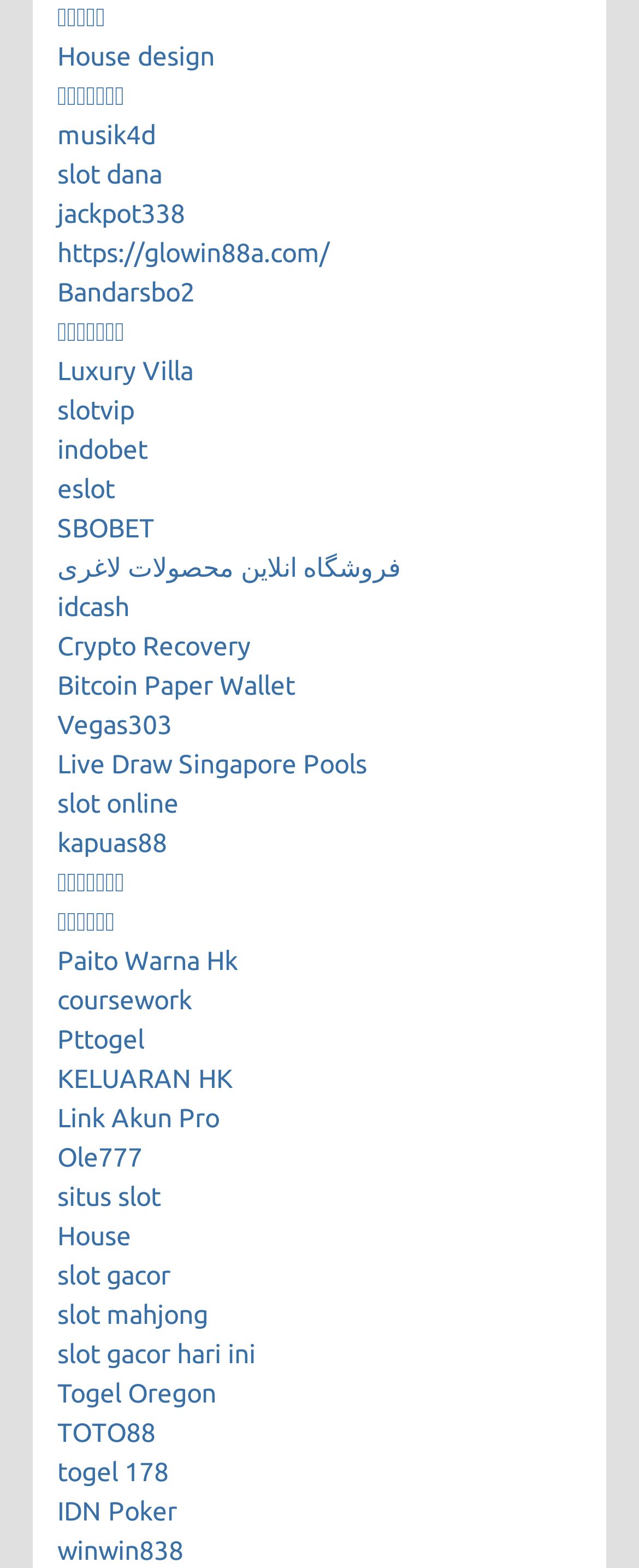Please answer the following query using a single word or phrase: 
How many links have the word 'slot' in them?

5